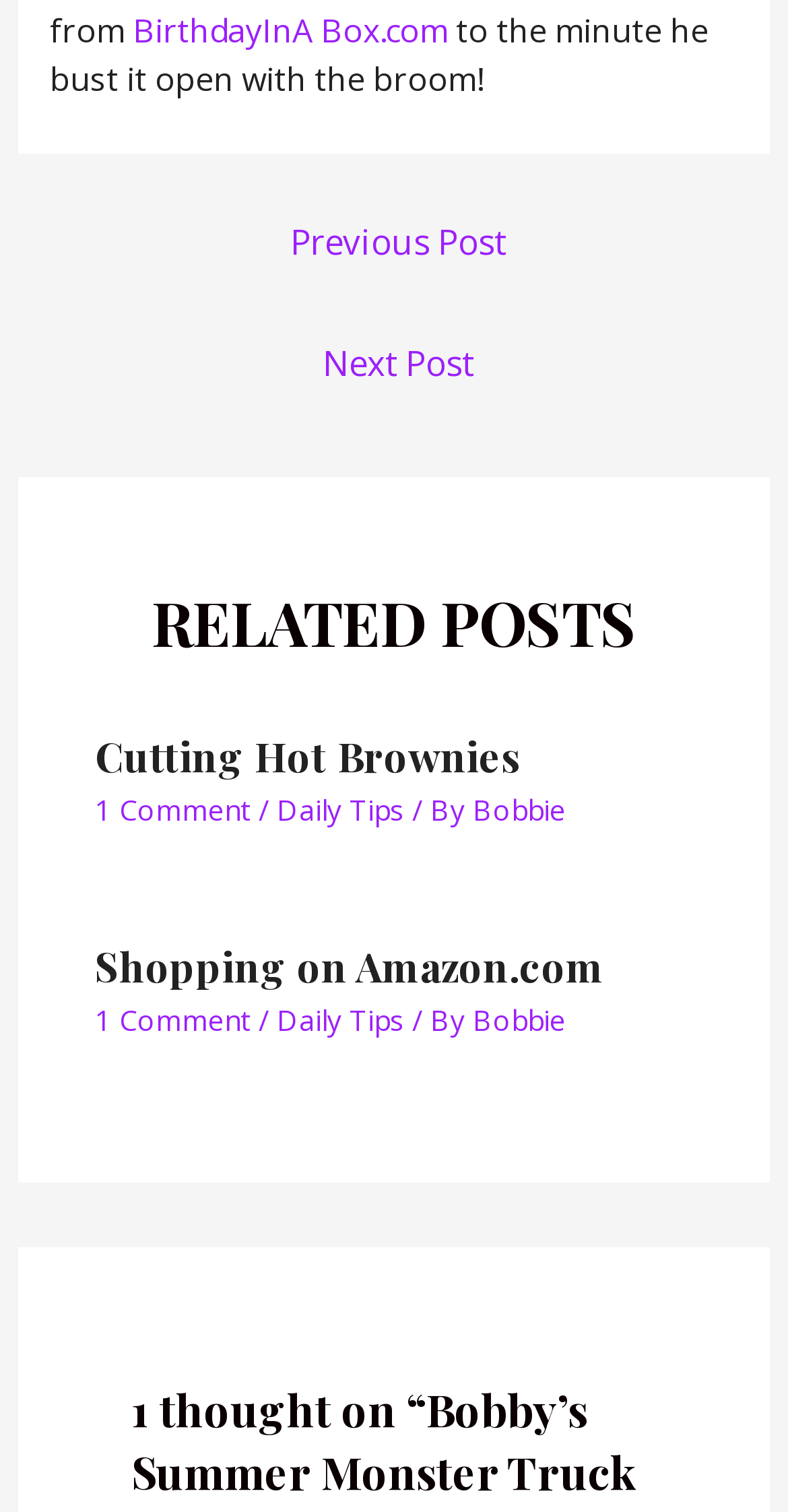What is the purpose of the 'Posts' navigation?
Use the screenshot to answer the question with a single word or phrase.

To navigate between posts